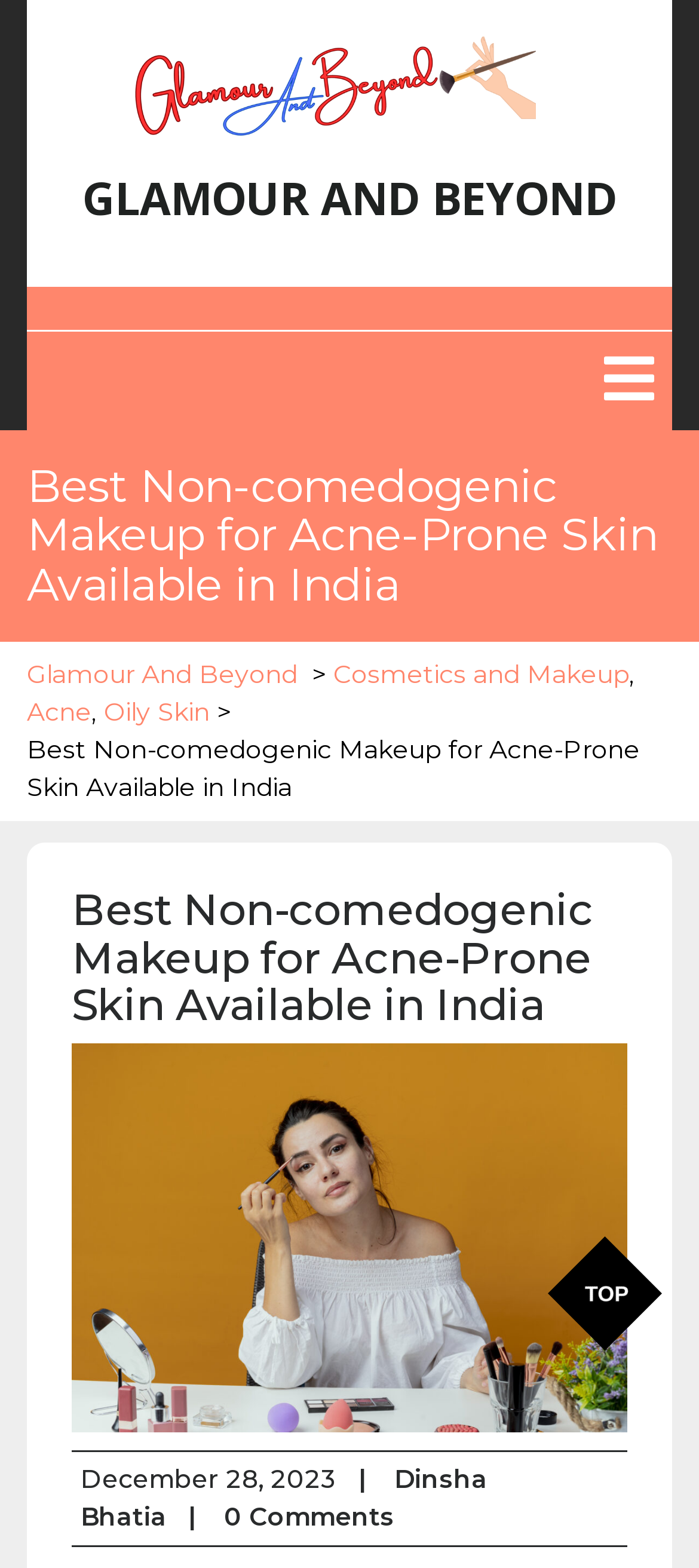Bounding box coordinates are given in the format (top-left x, top-left y, bottom-right x, bottom-right y). All values should be floating point numbers between 0 and 1. Provide the bounding box coordinate for the UI element described as: Glamour And Beyond

[0.118, 0.106, 0.882, 0.145]